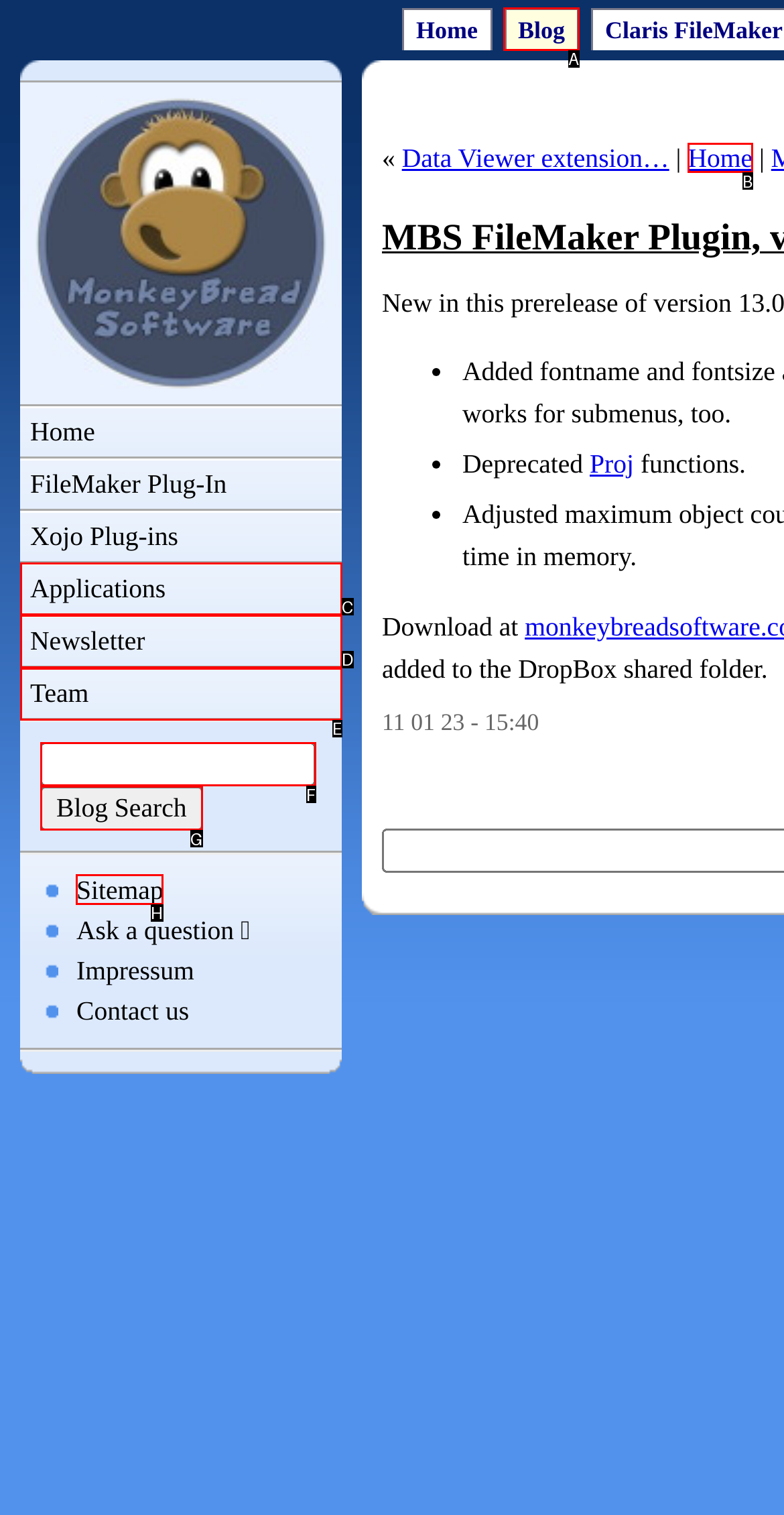Select the UI element that should be clicked to execute the following task: view sitemap
Provide the letter of the correct choice from the given options.

H